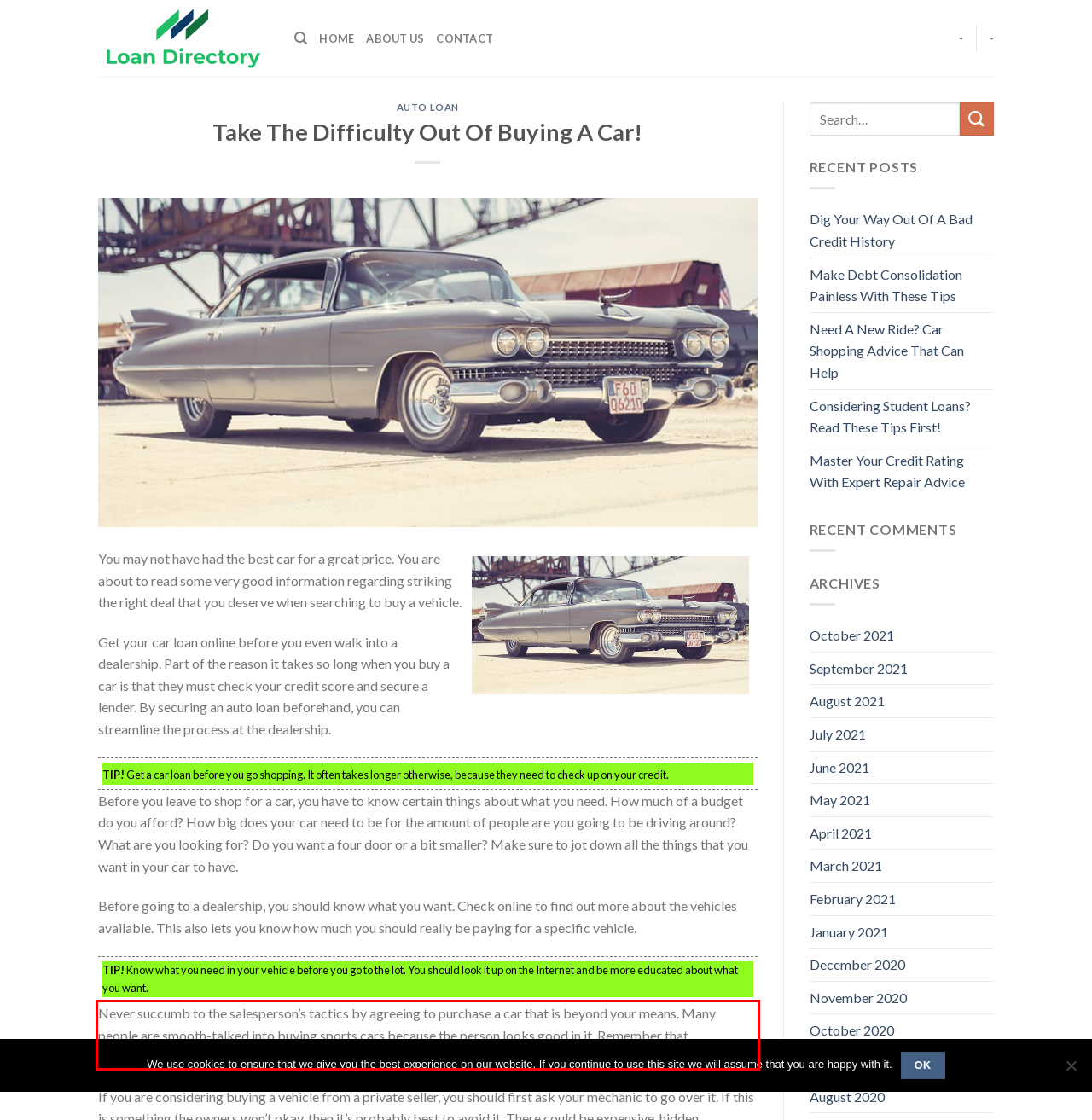In the screenshot of the webpage, find the red bounding box and perform OCR to obtain the text content restricted within this red bounding box.

Never succumb to the salesperson’s tactics by agreeing to purchase a car that is beyond your means. Many people are smooth-talked into buying sports cars because the person looks good in it. Remember that salespeople are motivated by the salesman wants his commission!